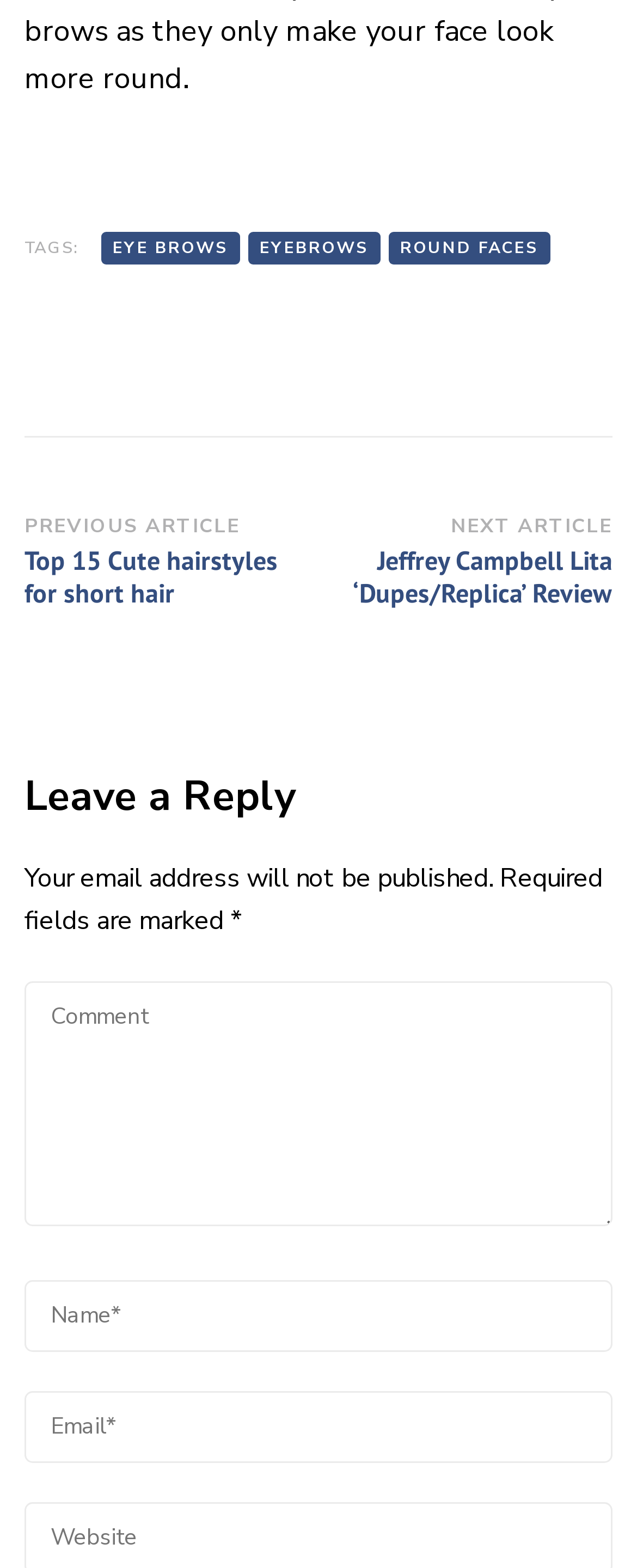Find the bounding box coordinates of the element I should click to carry out the following instruction: "Fill in your name".

[0.038, 0.817, 0.962, 0.863]